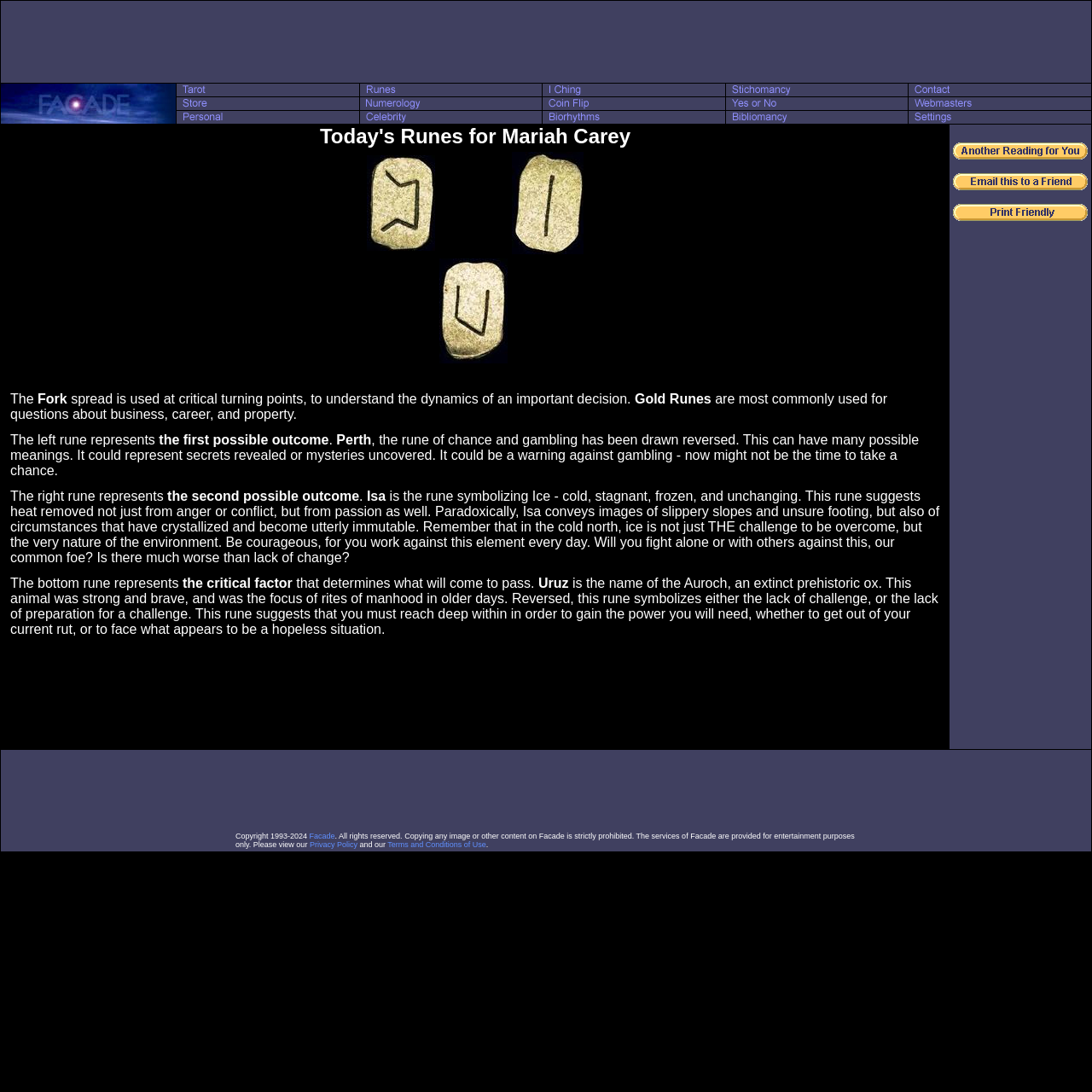How many possible outcomes are represented by the runes in the Fork spread?
Please provide an in-depth and detailed response to the question.

I found this answer by reading the text in the gridcell with the heading 'Today's Runes for Mariah Carey'. The text explains that the left rune represents the first possible outcome, and the right rune represents the second possible outcome.